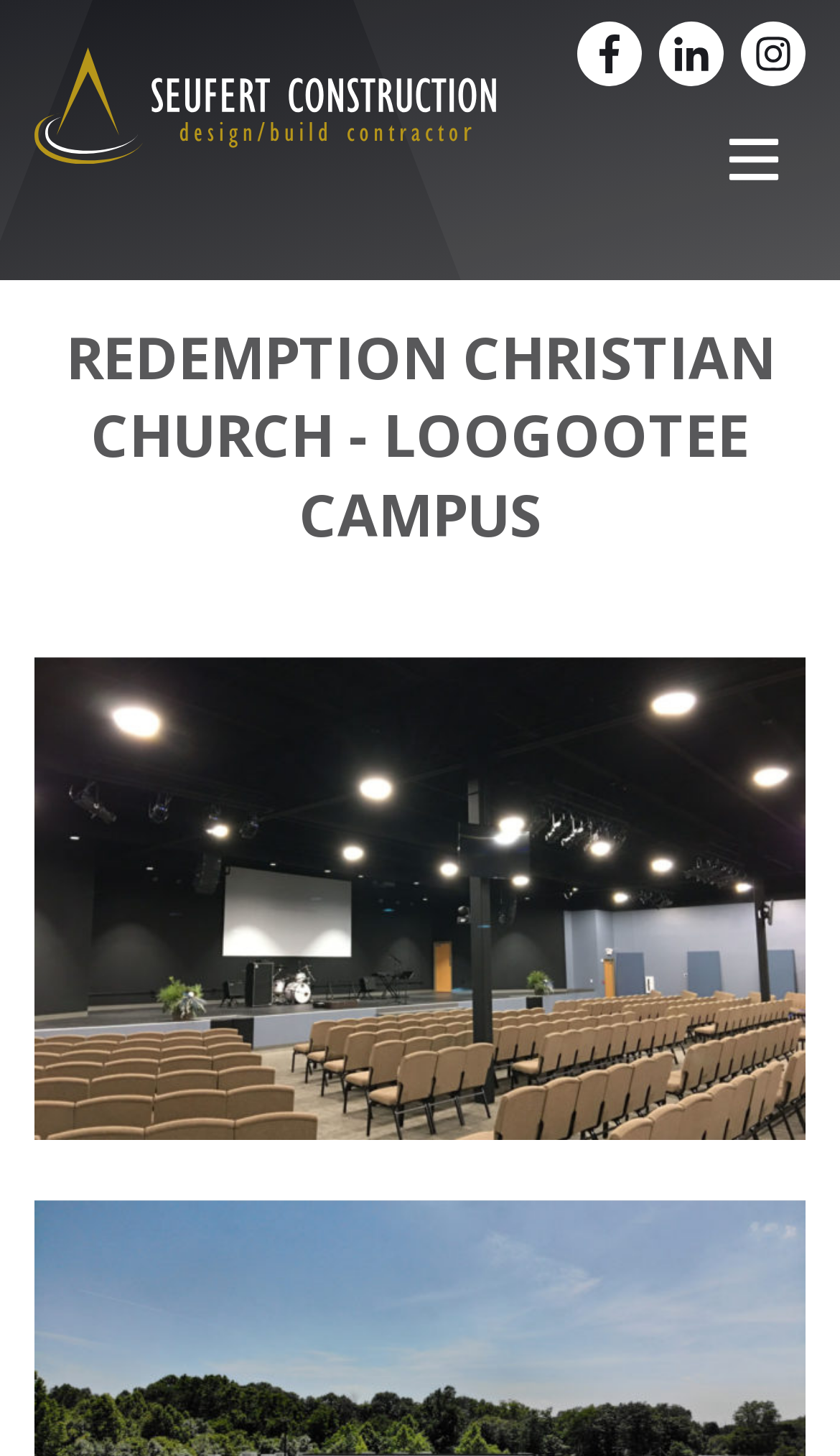How many social media links are there?
Answer the question in a detailed and comprehensive manner.

I counted the number of link elements with image children that have similar bounding box coordinates, which suggests that they are social media links. There are three such links.